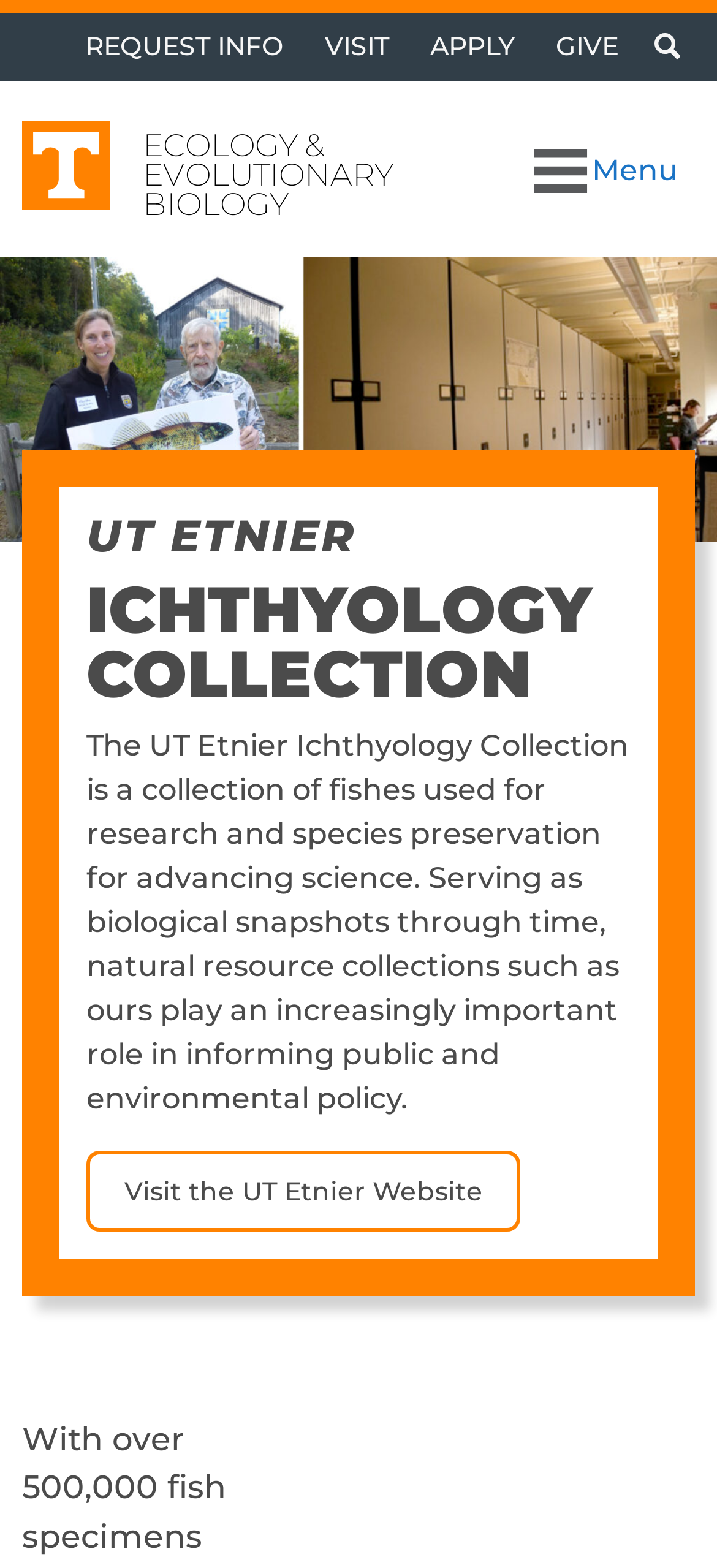What is the purpose of the UT Etnier Ichthyology Collection?
Based on the image, answer the question with as much detail as possible.

Based on the webpage content, the UT Etnier Ichthyology Collection is a collection of fishes used for research and species preservation for advancing science. This is stated in the paragraph below the heading 'UT ETNIER ICHTHYOLOGY COLLECTION'.